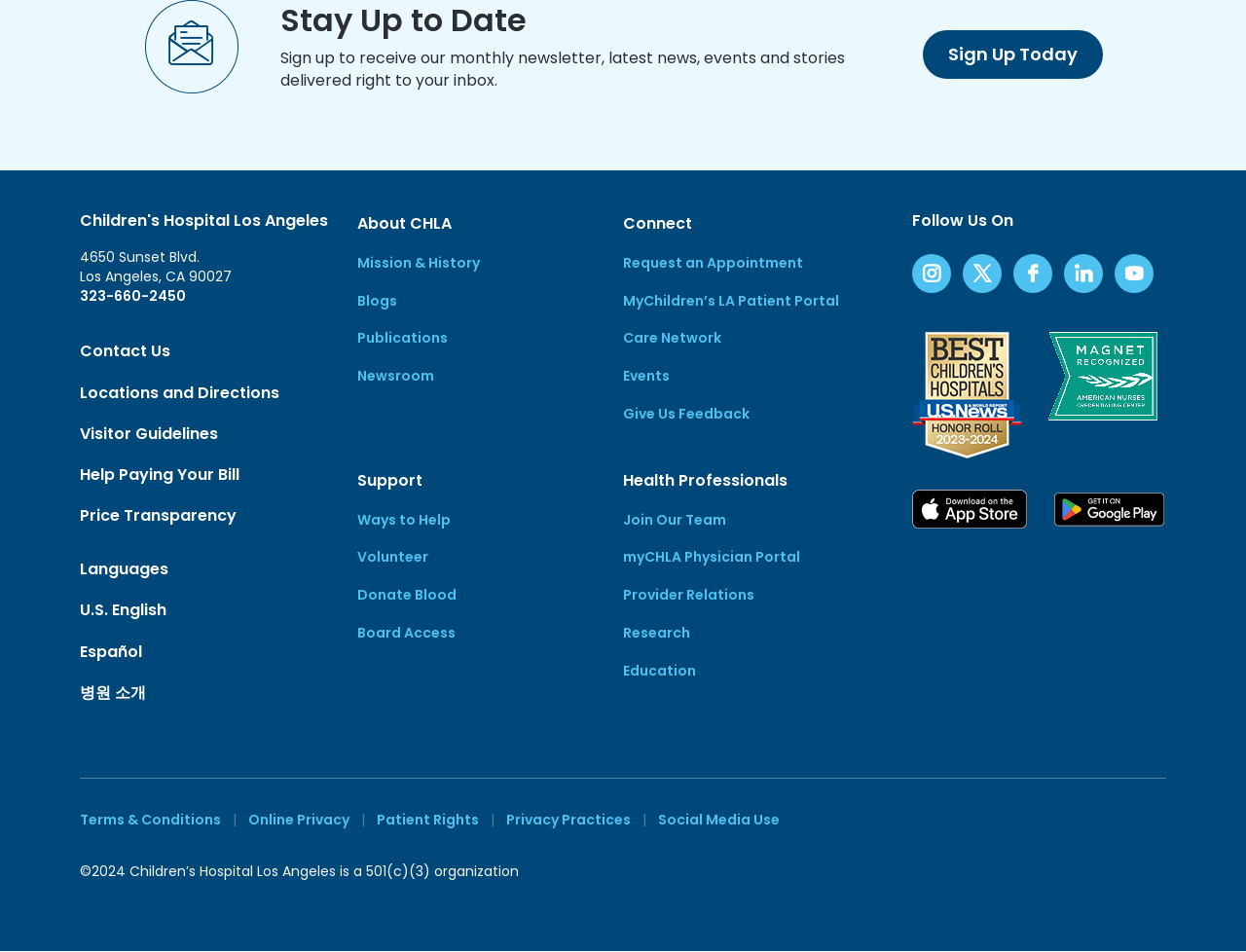Identify the bounding box for the described UI element. Provide the coordinates in (top-left x, top-left y, bottom-right x, bottom-right y) format with values ranging from 0 to 1: Patient Rights

[0.302, 0.851, 0.384, 0.871]